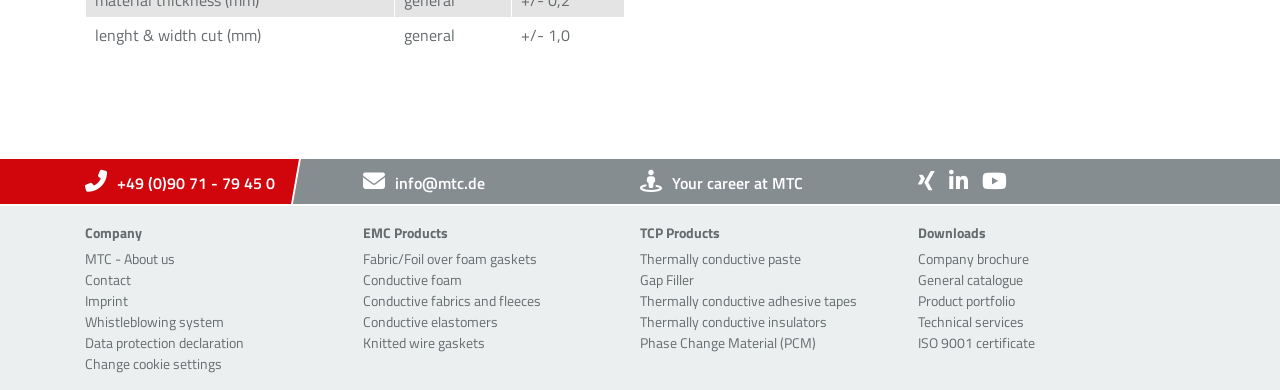Please identify the coordinates of the bounding box for the clickable region that will accomplish this instruction: "View EMC products".

[0.283, 0.57, 0.422, 0.624]